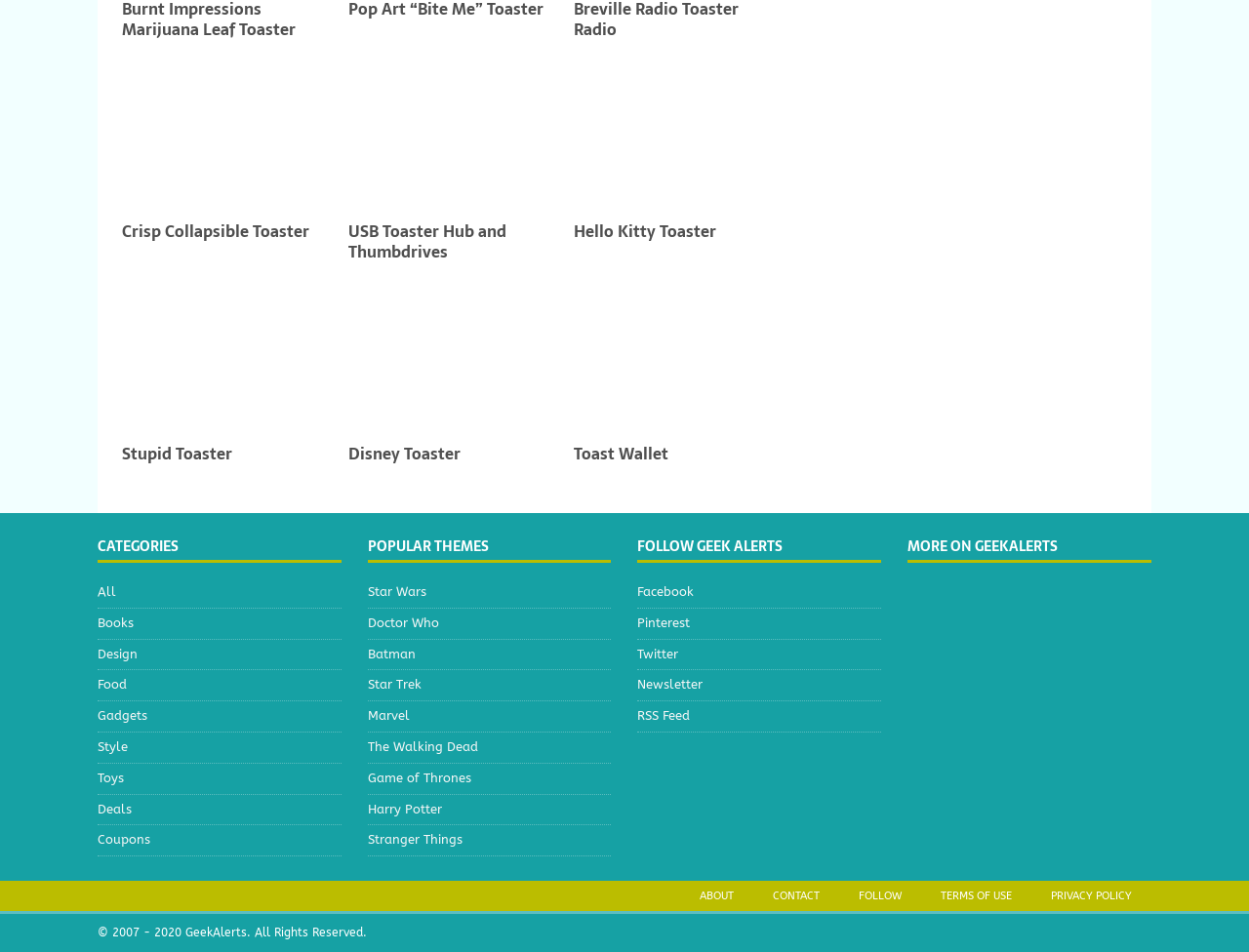Using the given description, provide the bounding box coordinates formatted as (top-left x, top-left y, bottom-right x, bottom-right y), with all values being floating point numbers between 0 and 1. Description: Facebook

[0.51, 0.612, 0.706, 0.638]